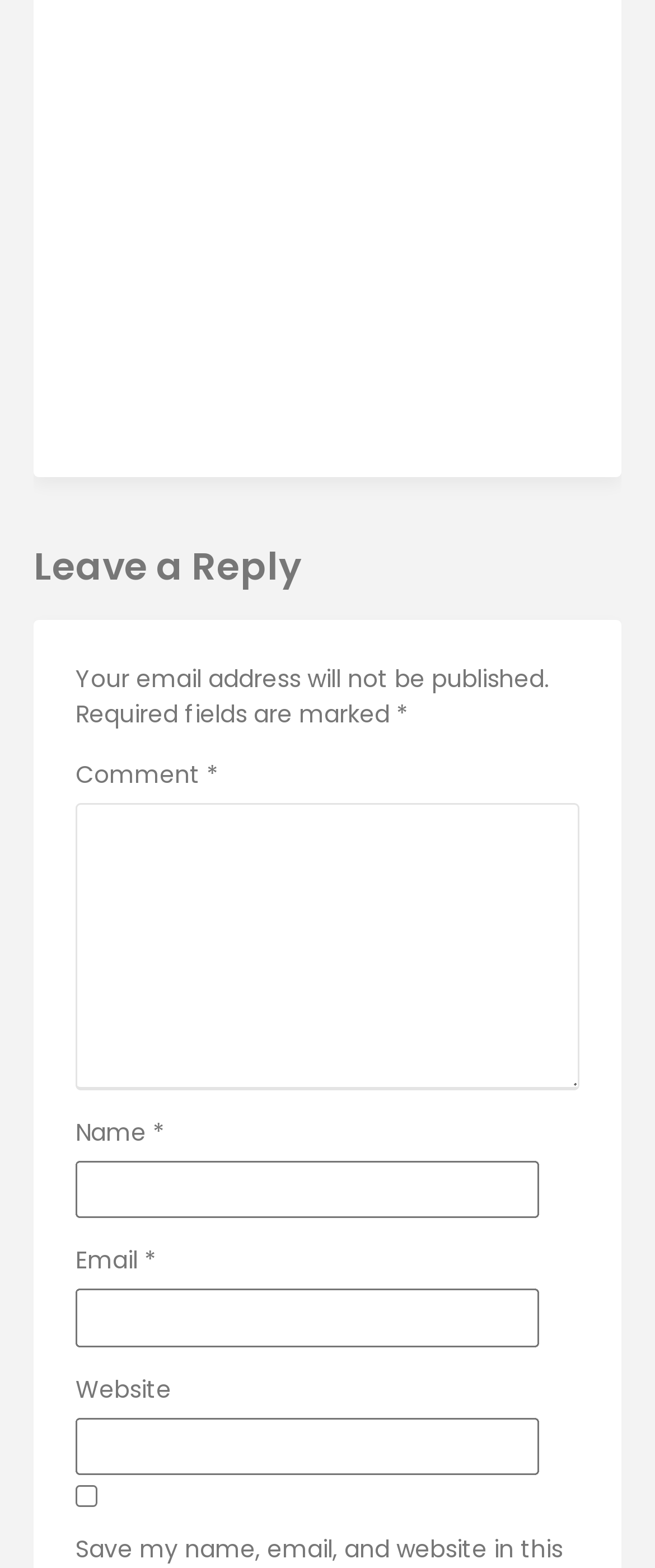Please specify the bounding box coordinates of the element that should be clicked to execute the given instruction: 'Type your name'. Ensure the coordinates are four float numbers between 0 and 1, expressed as [left, top, right, bottom].

[0.115, 0.741, 0.823, 0.777]